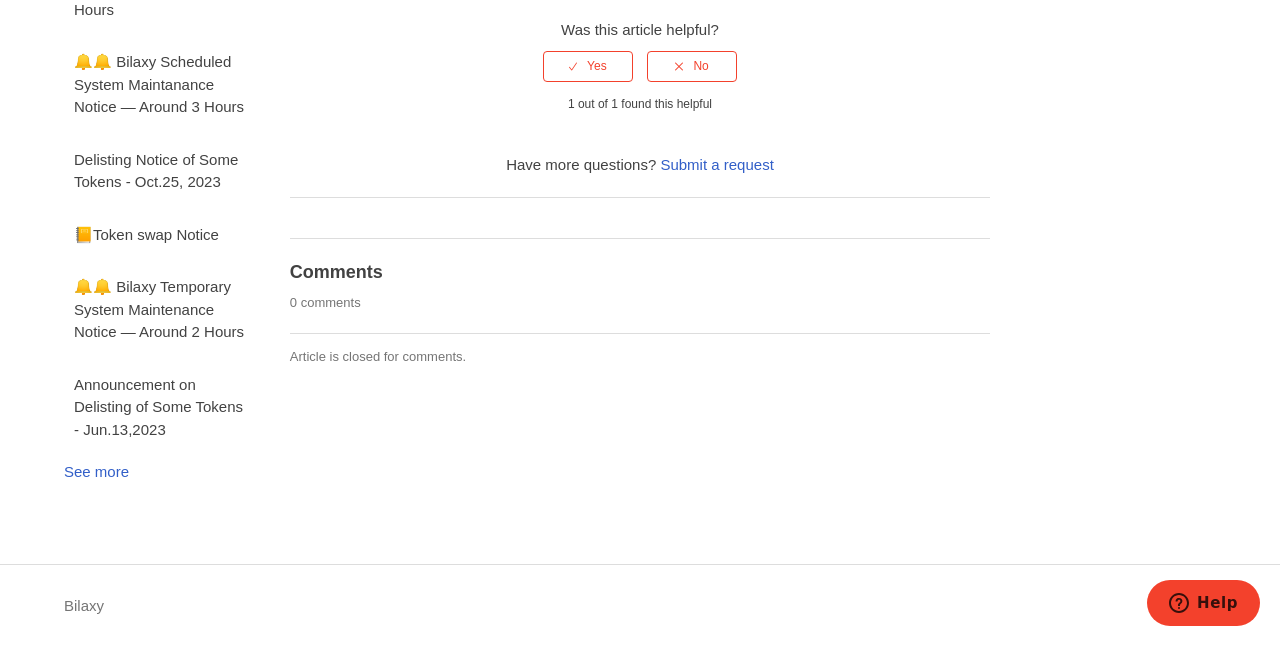Please predict the bounding box coordinates (top-left x, top-left y, bottom-right x, bottom-right y) for the UI element in the screenshot that fits the description: 📒Token swap Notice

[0.05, 0.33, 0.203, 0.396]